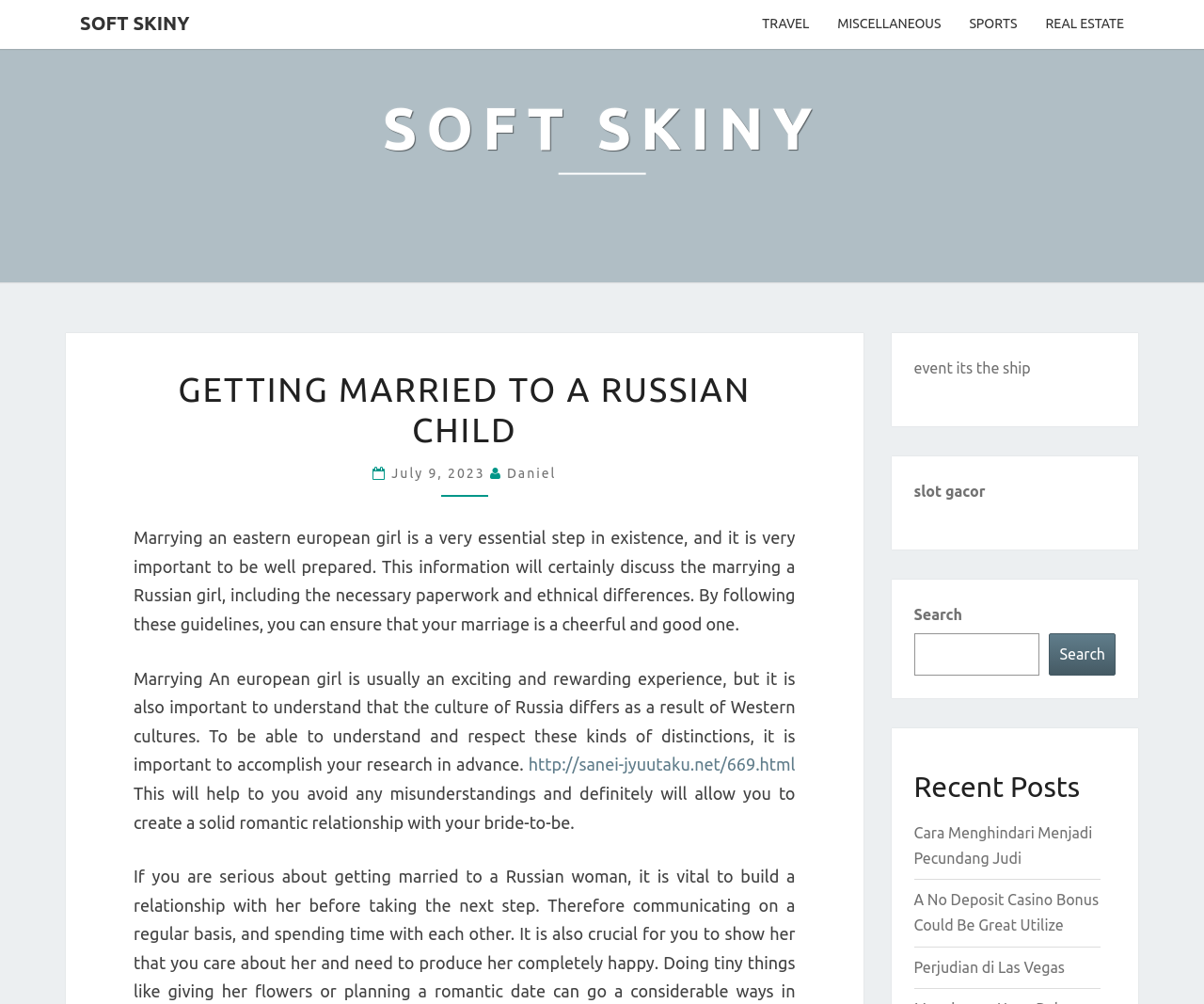Find the bounding box coordinates of the element to click in order to complete the given instruction: "Check 3-3 Mansfield 17 Aug 2002 match details."

None